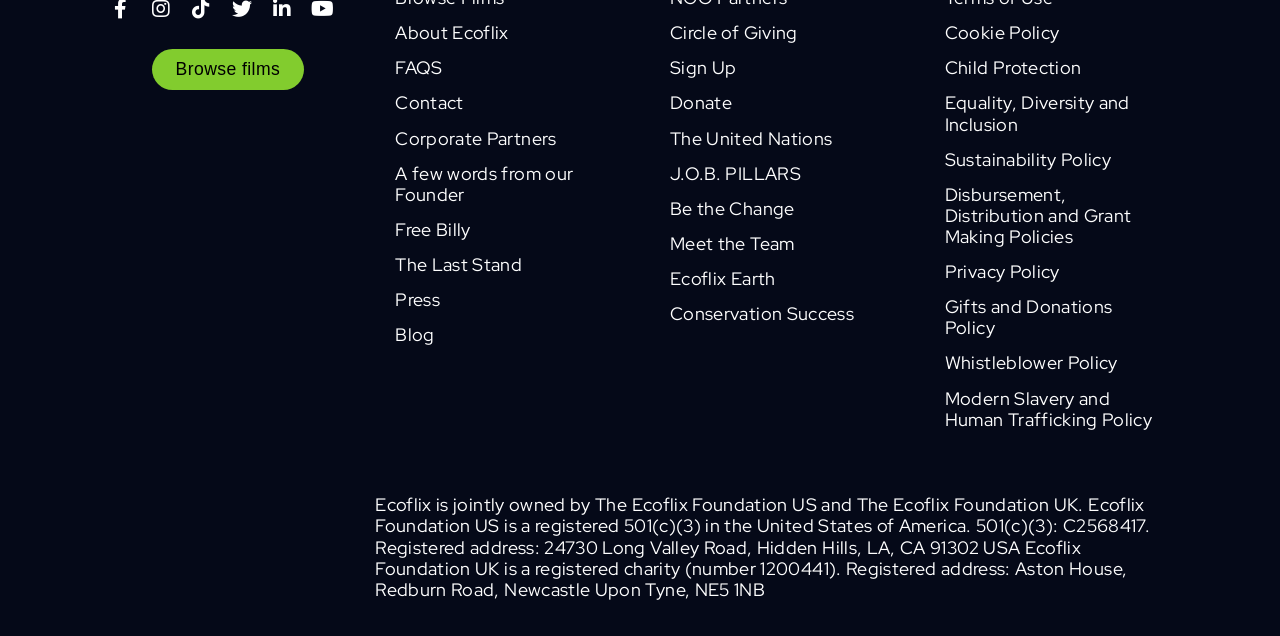Provide the bounding box coordinates of the HTML element described by the text: "Meet the Team".

[0.508, 0.355, 0.707, 0.41]